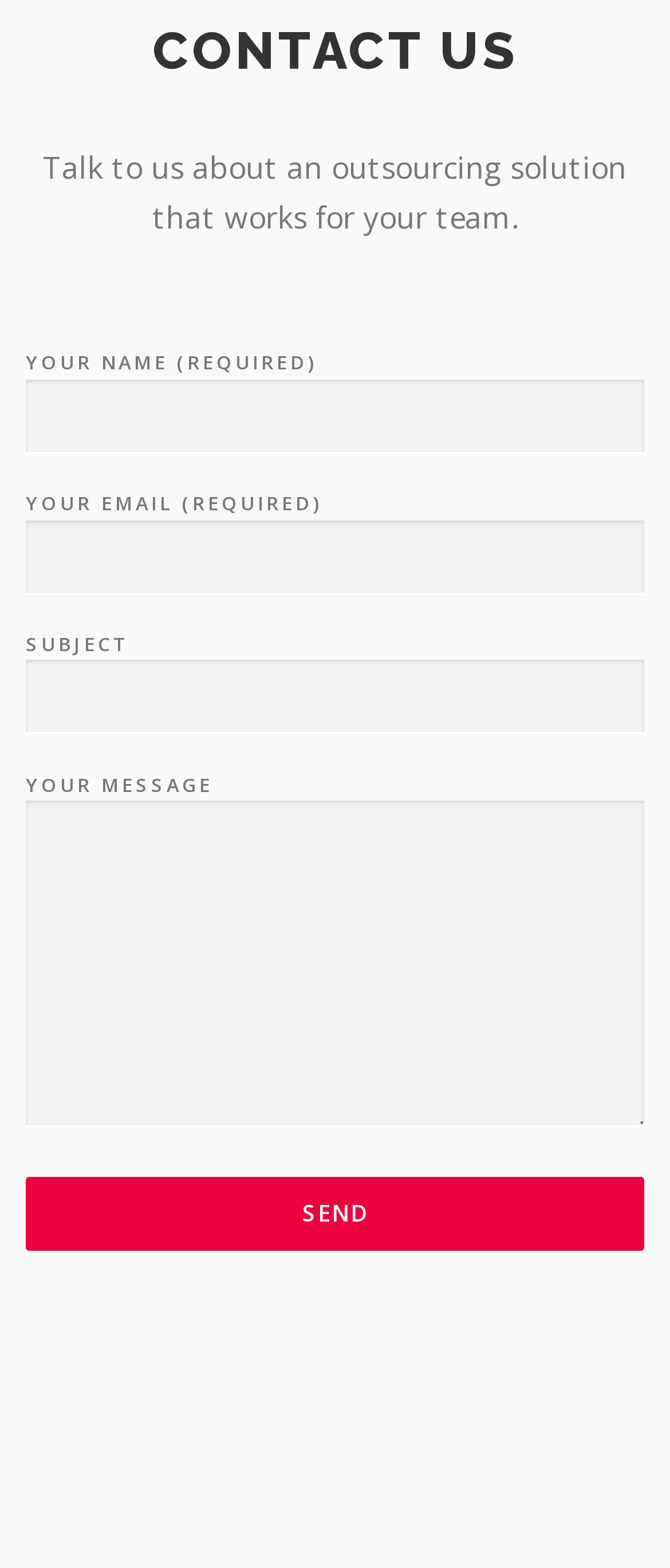What is the position of the 'Send' button on the form?
Offer a detailed and exhaustive answer to the question.

The 'Send' button is located at the bottom of the form, as indicated by its bounding box coordinates [0.038, 0.751, 0.962, 0.798], which have a higher y1 value than the other form elements.